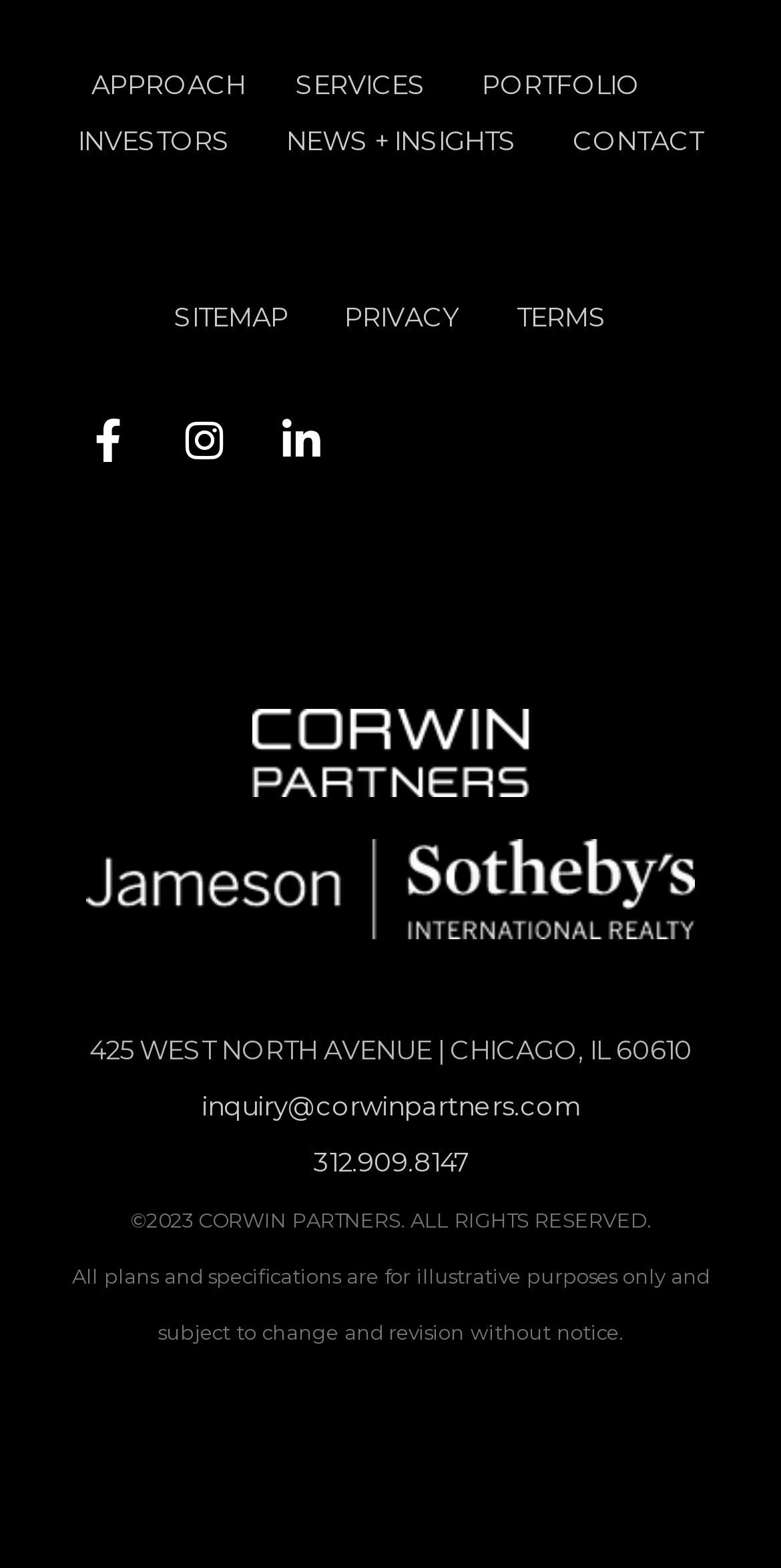Indicate the bounding box coordinates of the element that must be clicked to execute the instruction: "Call us at 312.909.8147". The coordinates should be given as four float numbers between 0 and 1, i.e., [left, top, right, bottom].

[0.401, 0.73, 0.599, 0.75]